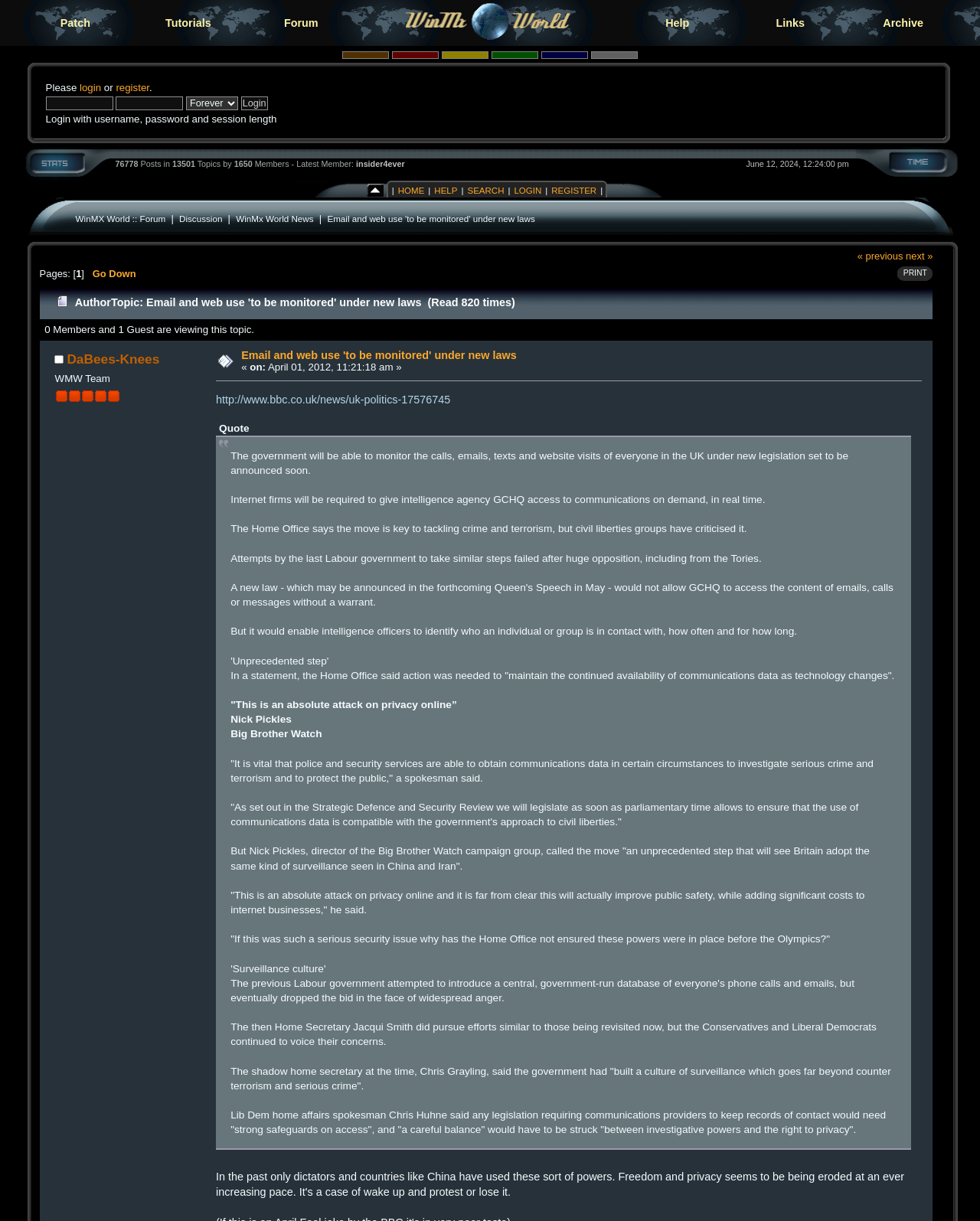Please mark the clickable region by giving the bounding box coordinates needed to complete this instruction: "Click the Forum link".

[0.252, 0.001, 0.363, 0.036]